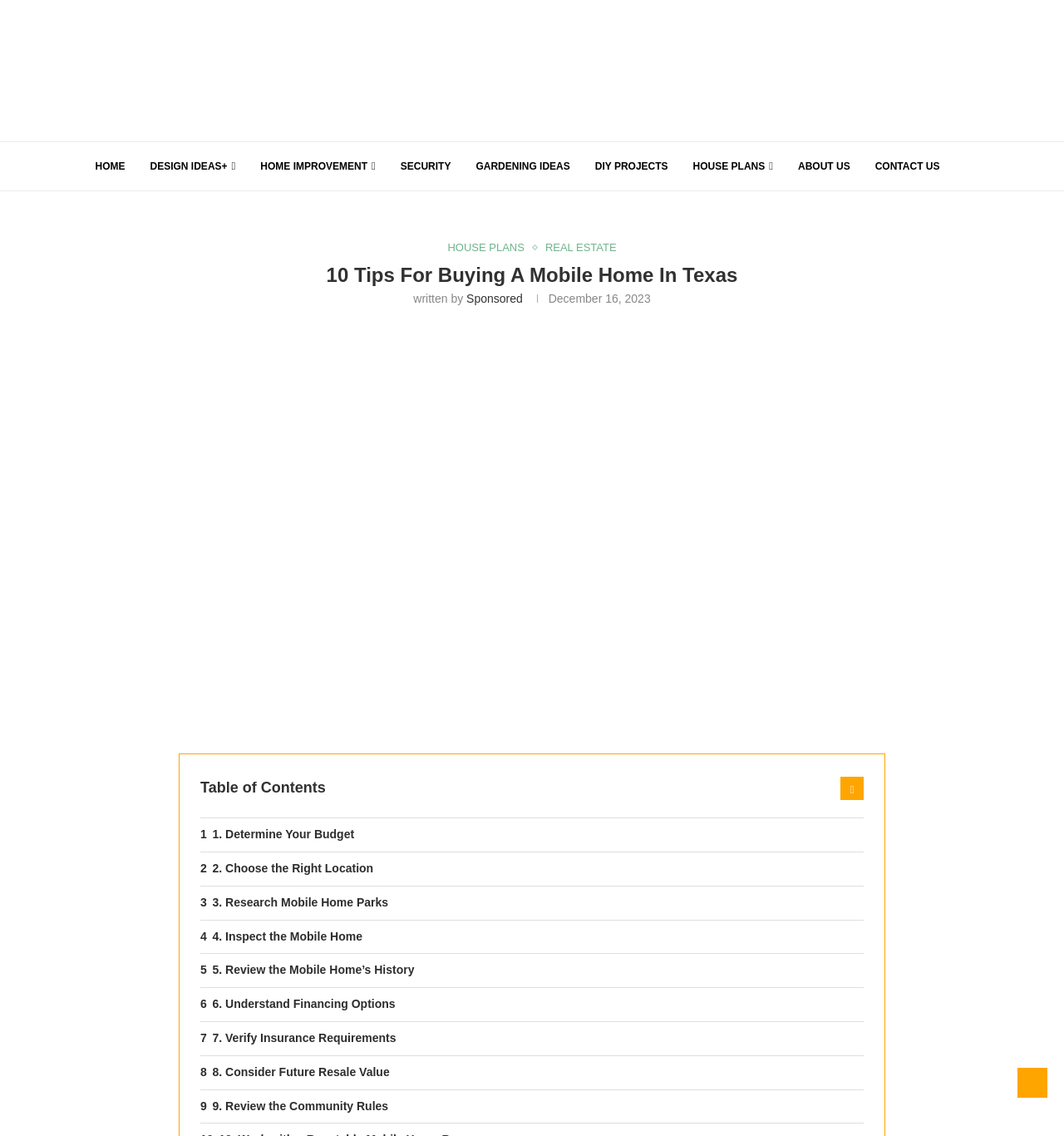Consider the image and give a detailed and elaborate answer to the question: 
How many images are on the webpage?

I counted the images on the webpage, which are the 'Style of Homes' image and the 'House' image. There are 2 images in total.